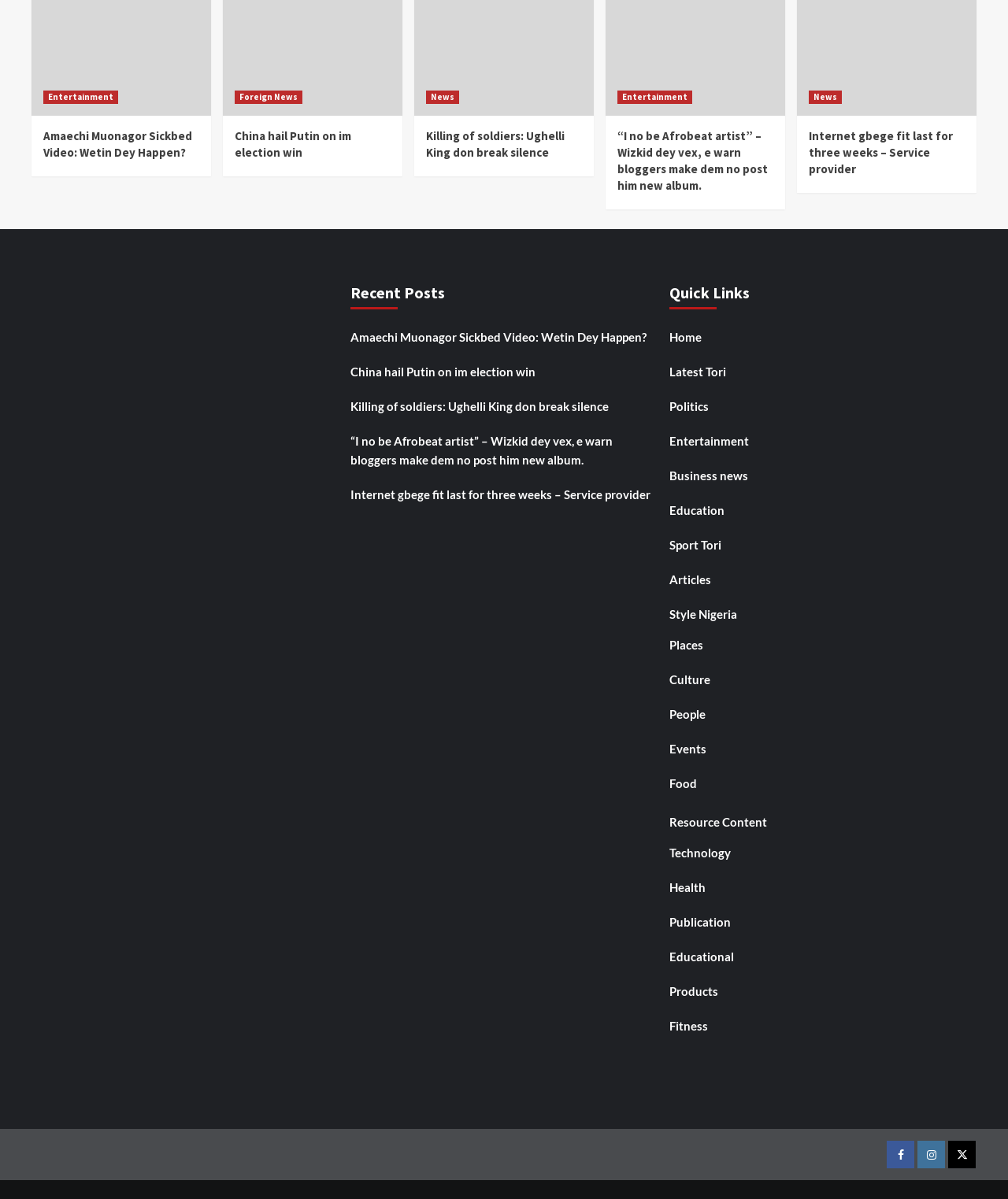What is the title of the section that lists recent posts?
Respond to the question with a single word or phrase according to the image.

Recent Posts